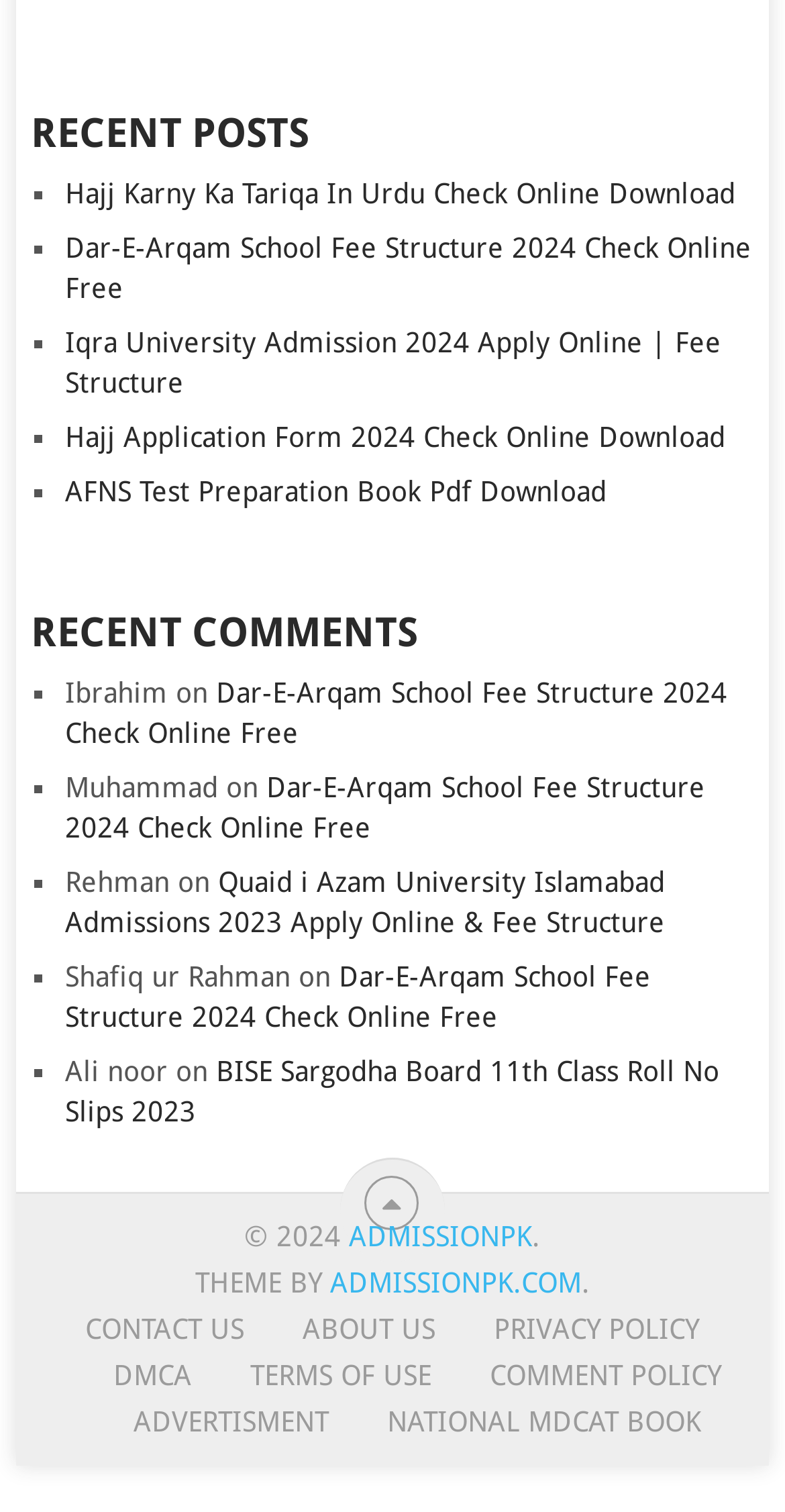Please determine the bounding box coordinates, formatted as (top-left x, top-left y, bottom-right x, bottom-right y), with all values as floating point numbers between 0 and 1. Identify the bounding box of the region described as: Advertisment

[0.106, 0.929, 0.419, 0.95]